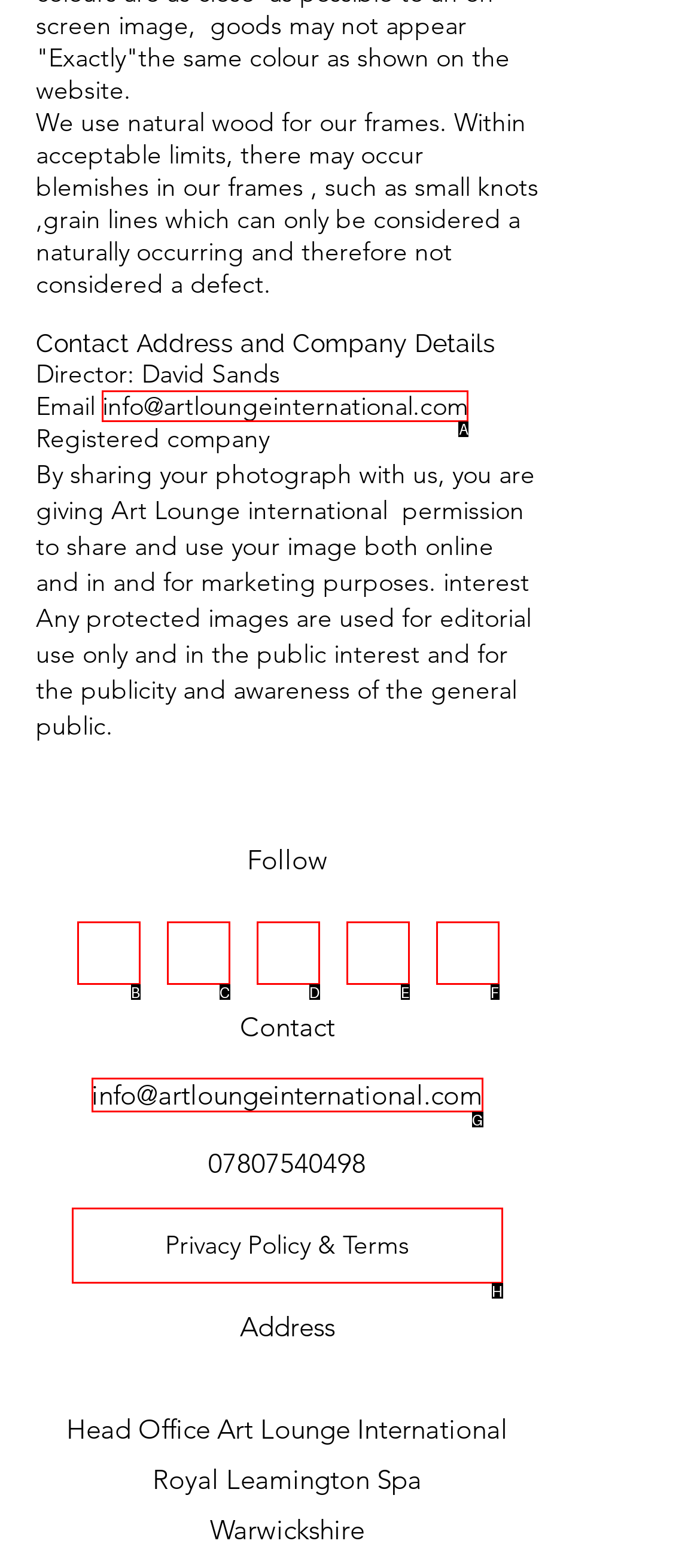Decide which letter you need to select to fulfill the task: Click the email link
Answer with the letter that matches the correct option directly.

A